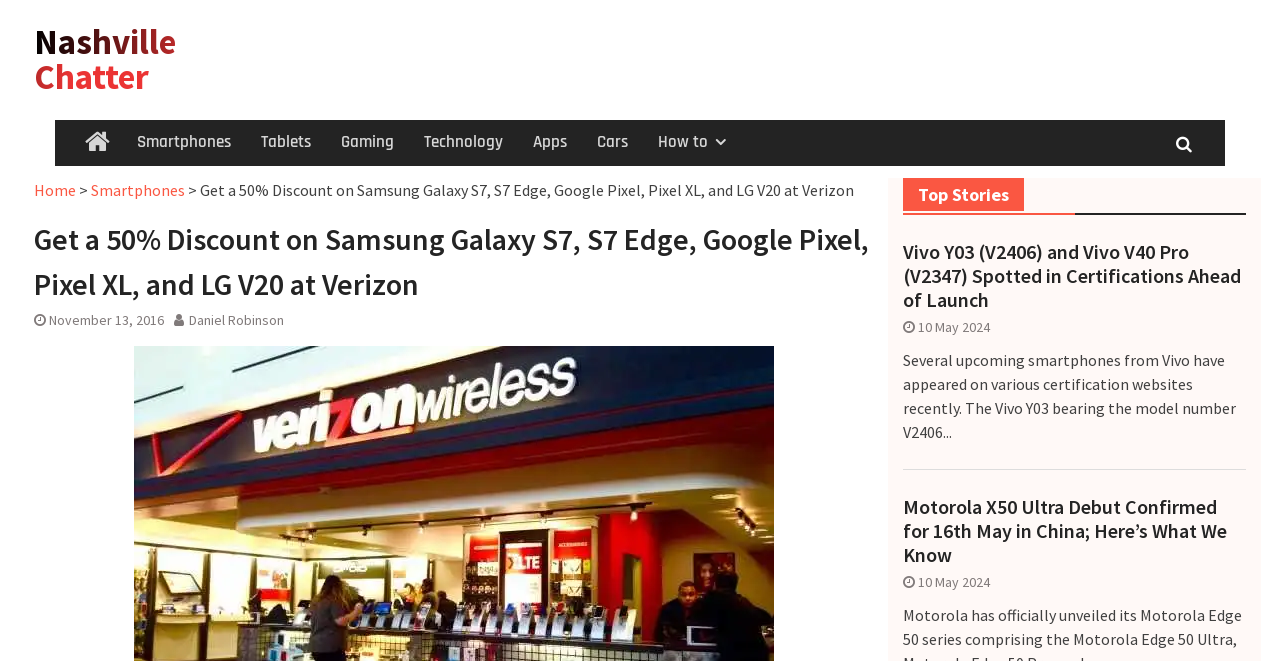Identify and provide the text of the main header on the webpage.

Get a 50% Discount on Samsung Galaxy S7, S7 Edge, Google Pixel, Pixel XL, and LG V20 at Verizon